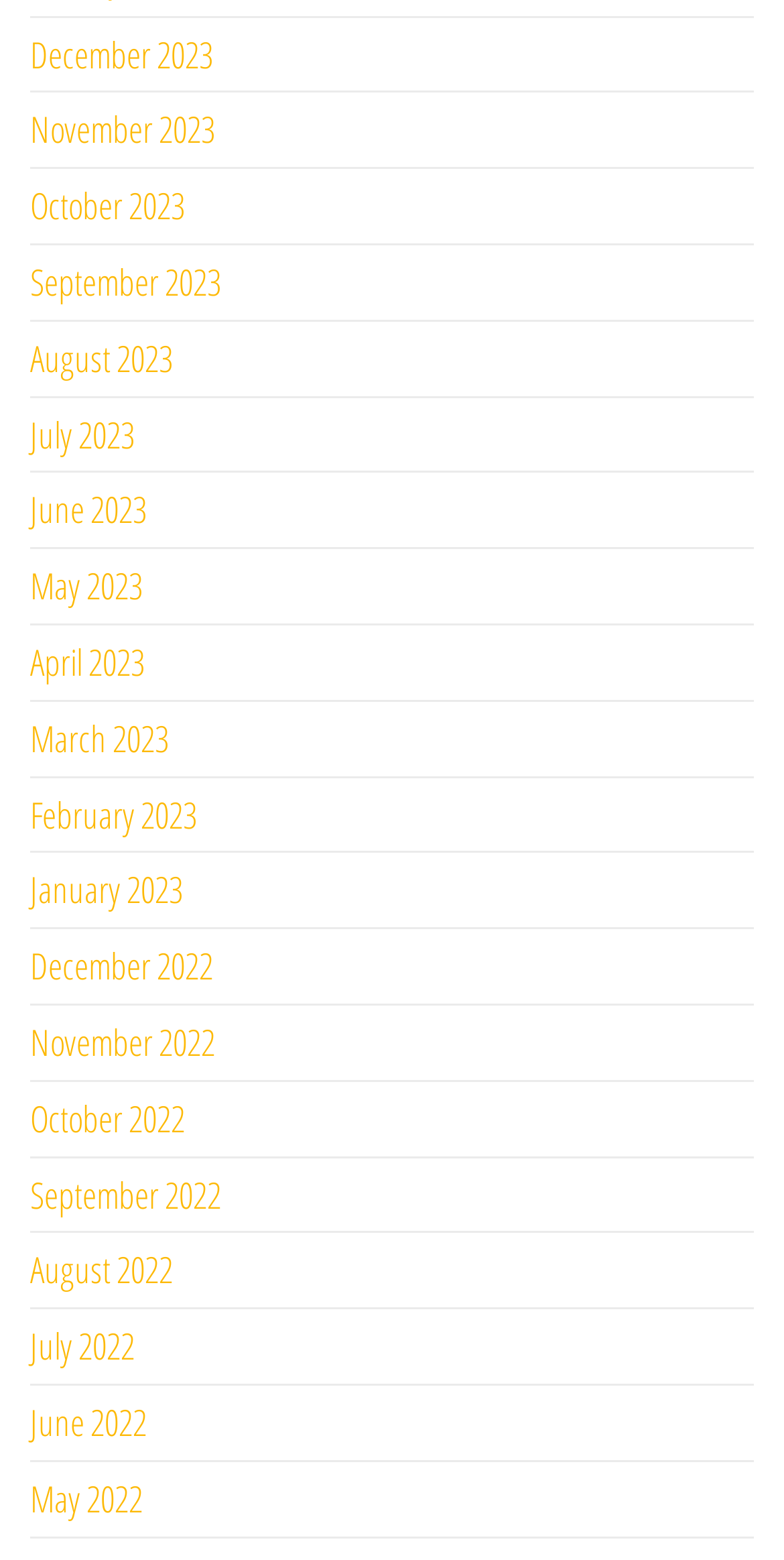Determine the bounding box coordinates of the region that needs to be clicked to achieve the task: "View December 2023".

[0.038, 0.019, 0.272, 0.05]